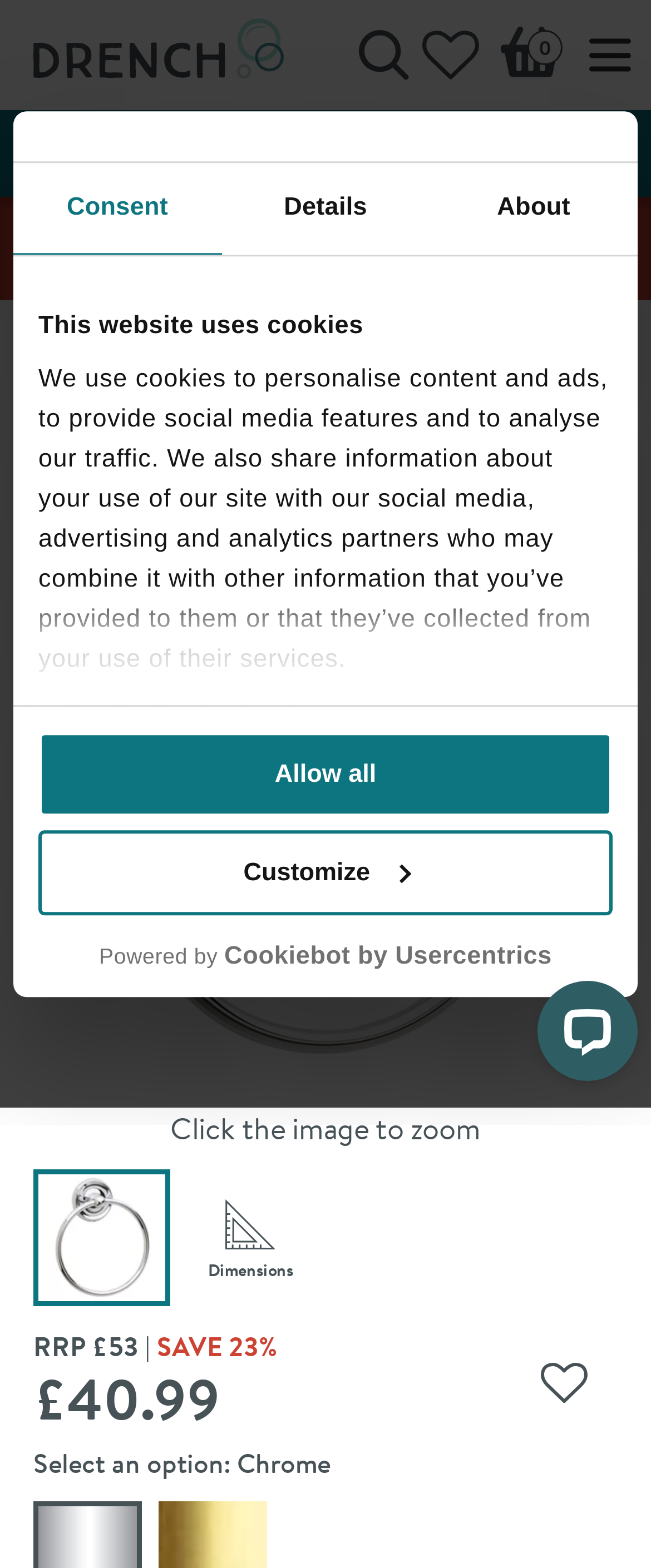Please determine the headline of the webpage and provide its content.

Smedbo Villa Towel Ring